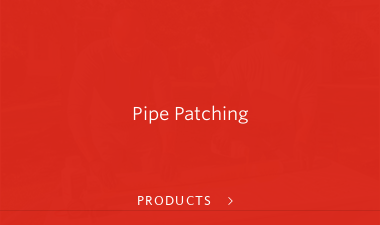What is the purpose of the 'PRODUCTS' section?
Look at the image and answer the question with a single word or phrase.

To link to more information